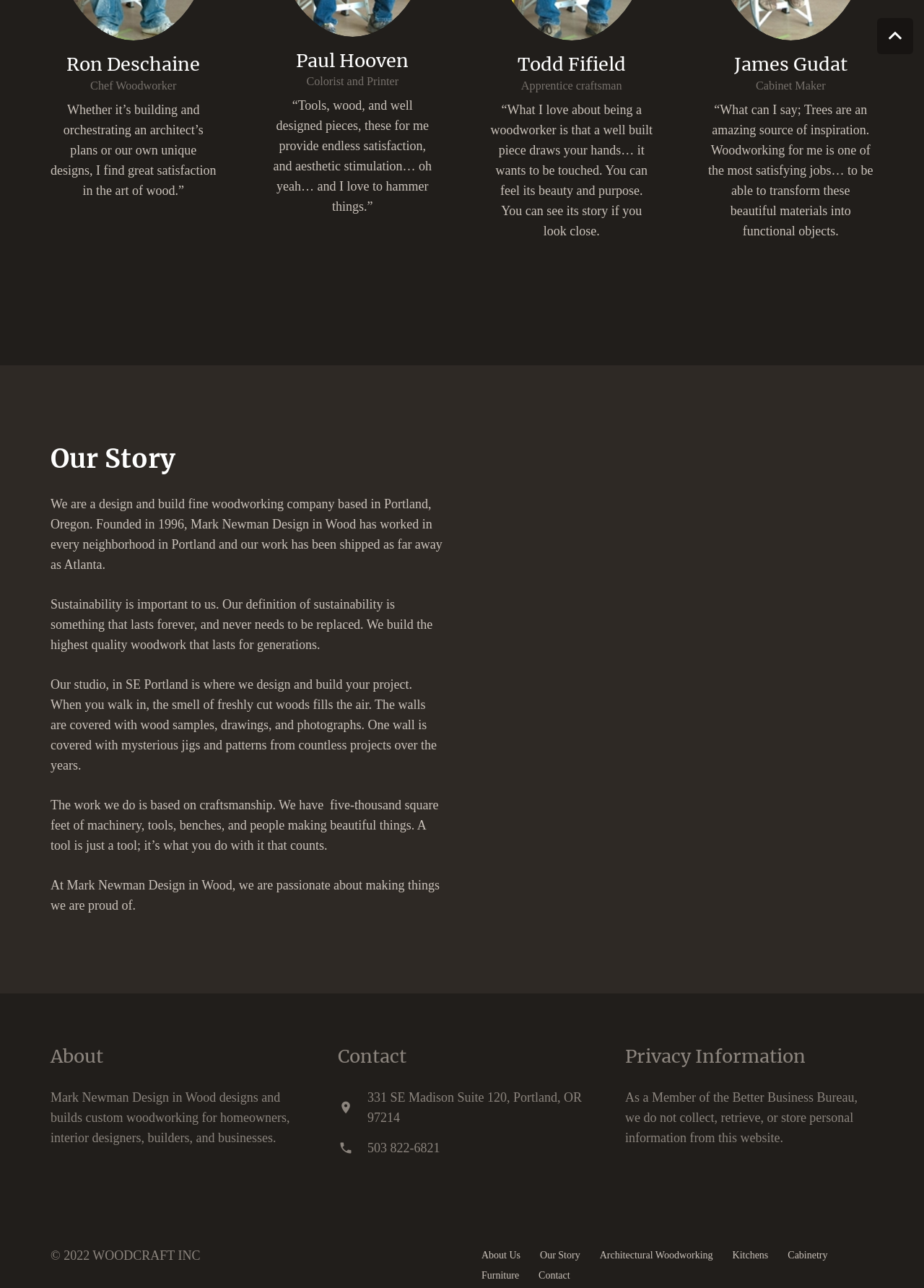Please indicate the bounding box coordinates for the clickable area to complete the following task: "Click on 'Furniture'". The coordinates should be specified as four float numbers between 0 and 1, i.e., [left, top, right, bottom].

[0.853, 0.97, 0.896, 0.978]